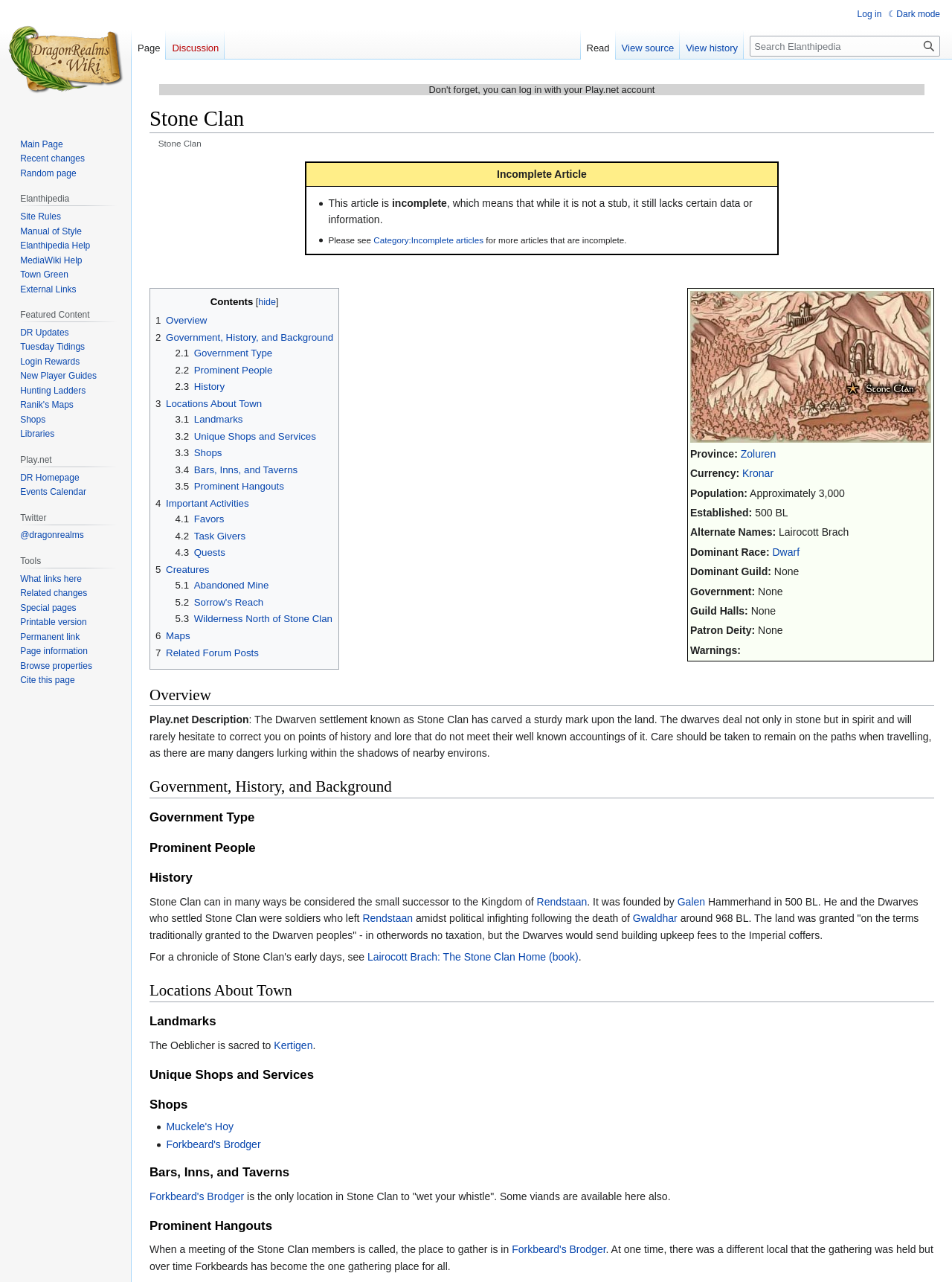Answer the question using only a single word or phrase: 
What is the name of the founder of Stone Clan?

Galen Hammerhand